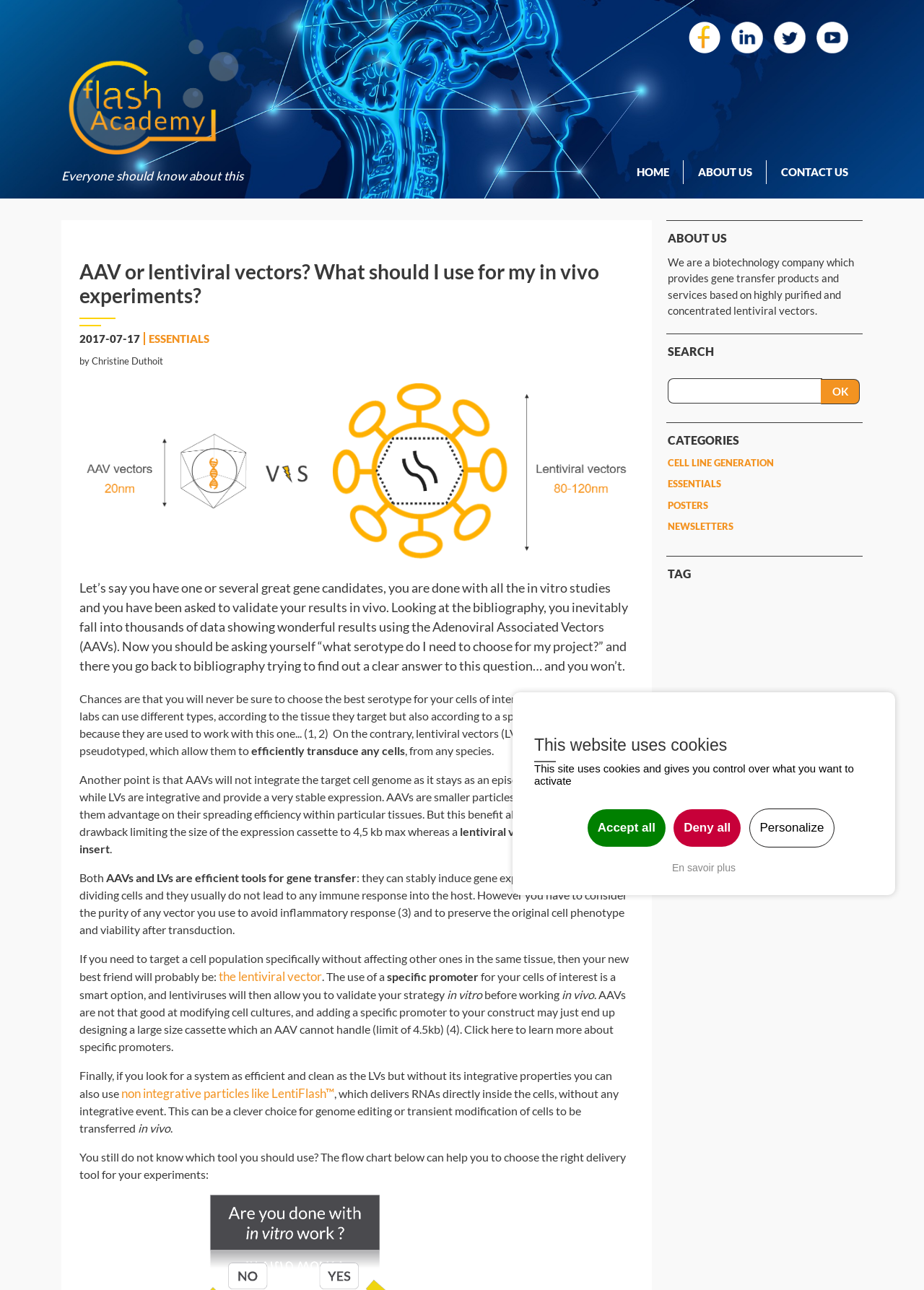Find the bounding box coordinates of the UI element according to this description: "Home".

[0.673, 0.124, 0.74, 0.143]